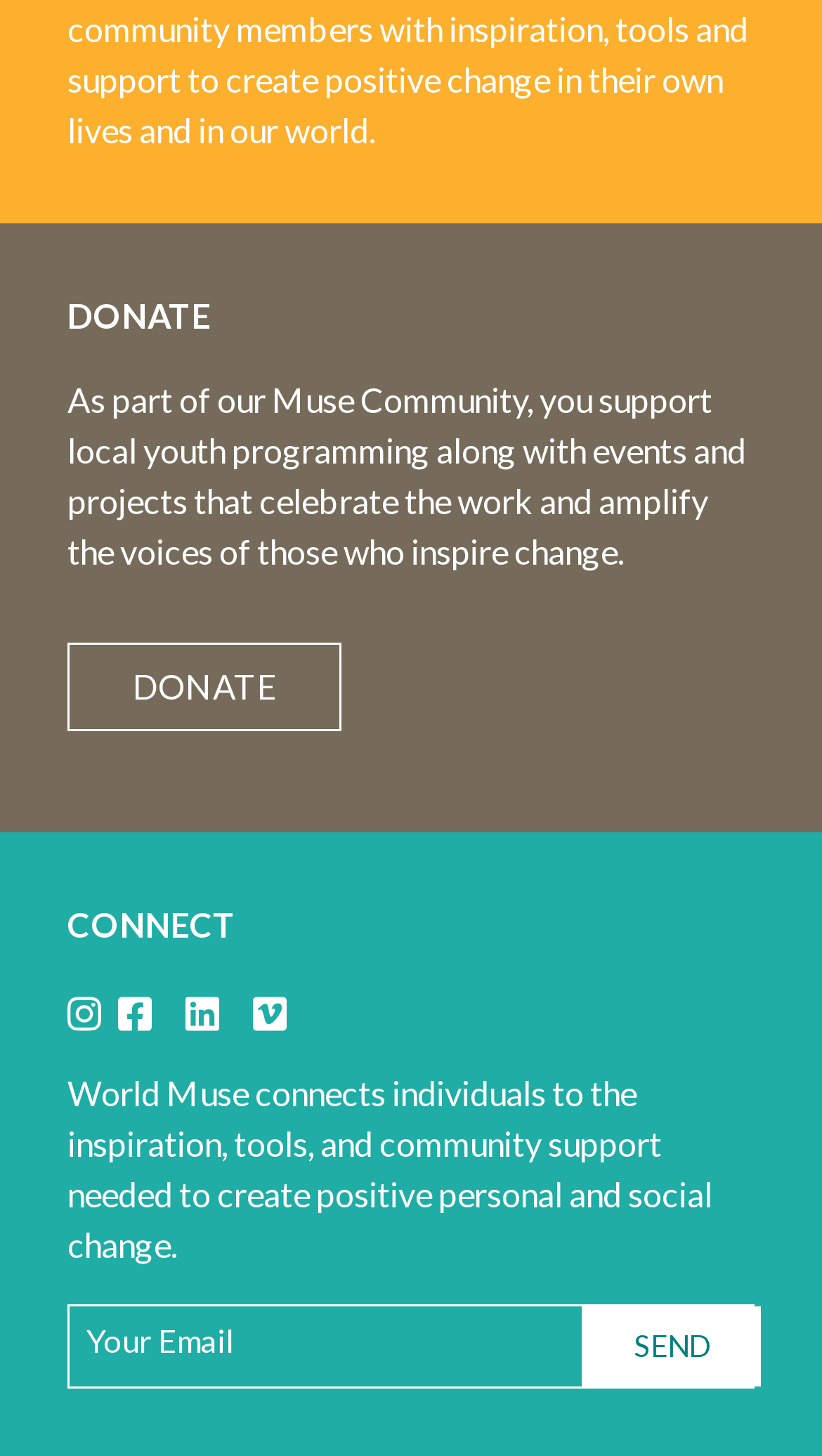What is the function of the 'SEND' button?
Refer to the image and provide a one-word or short phrase answer.

Send email